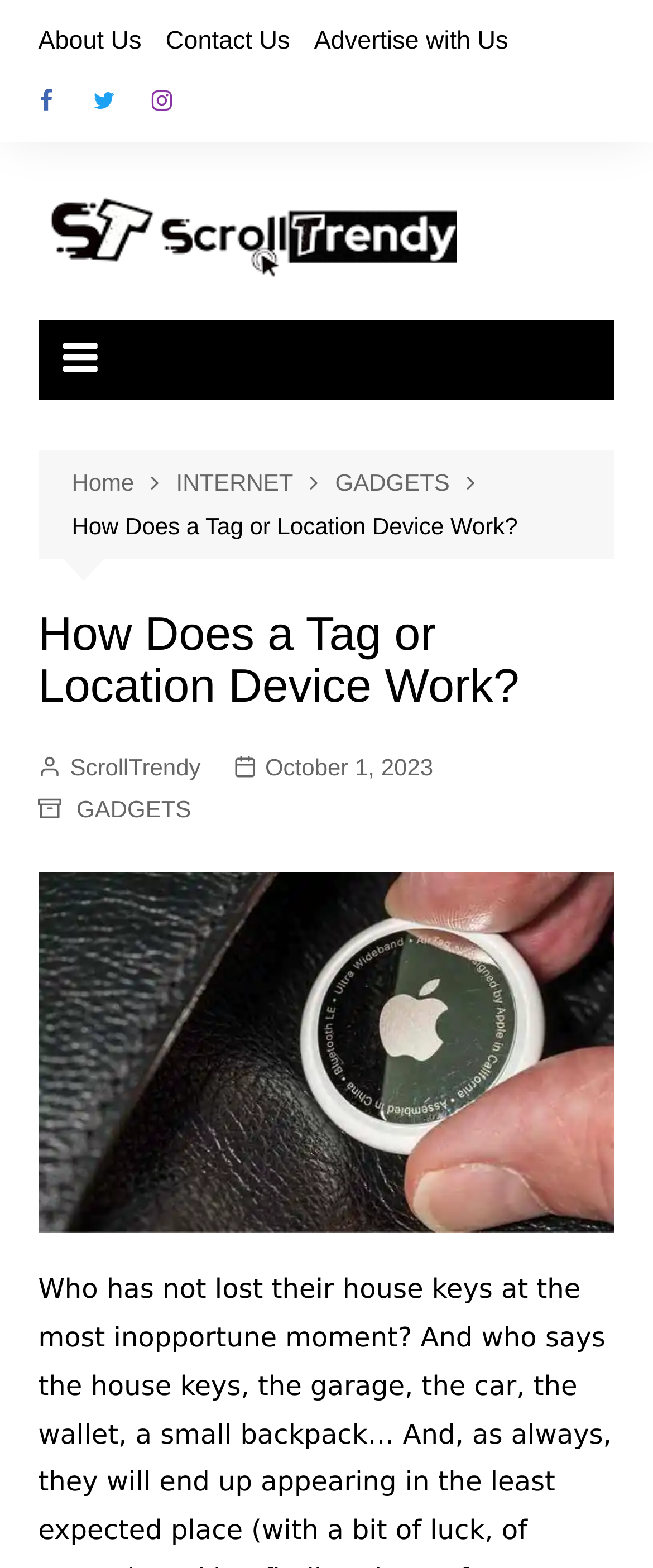What is the date of the article?
Using the information from the image, answer the question thoroughly.

I determined the answer by examining the link element 'October 1, 2023' which contains the date of the article.